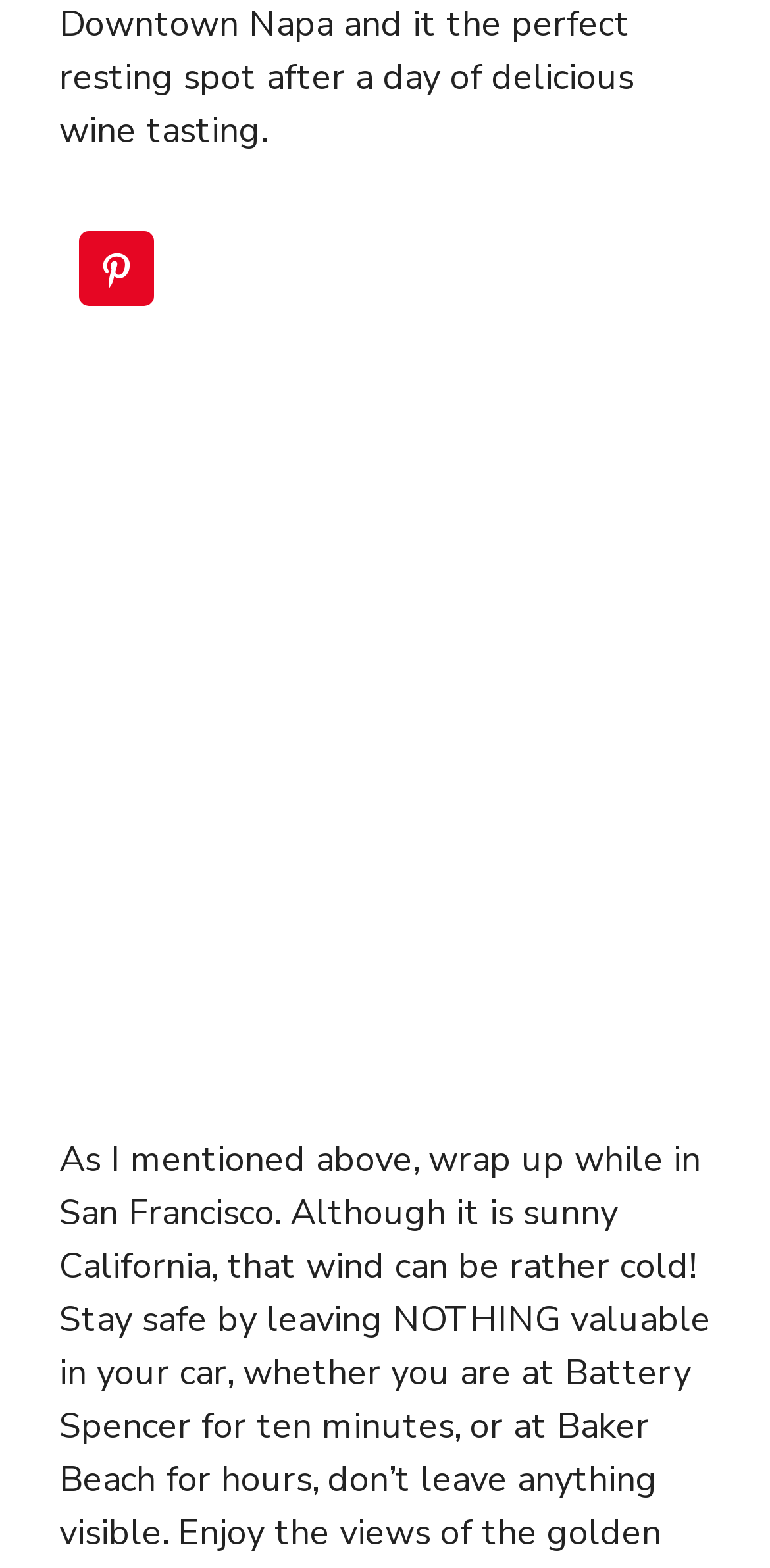Identify the bounding box of the UI element that matches this description: "TERMS OF USE".

[0.114, 0.638, 0.36, 0.656]